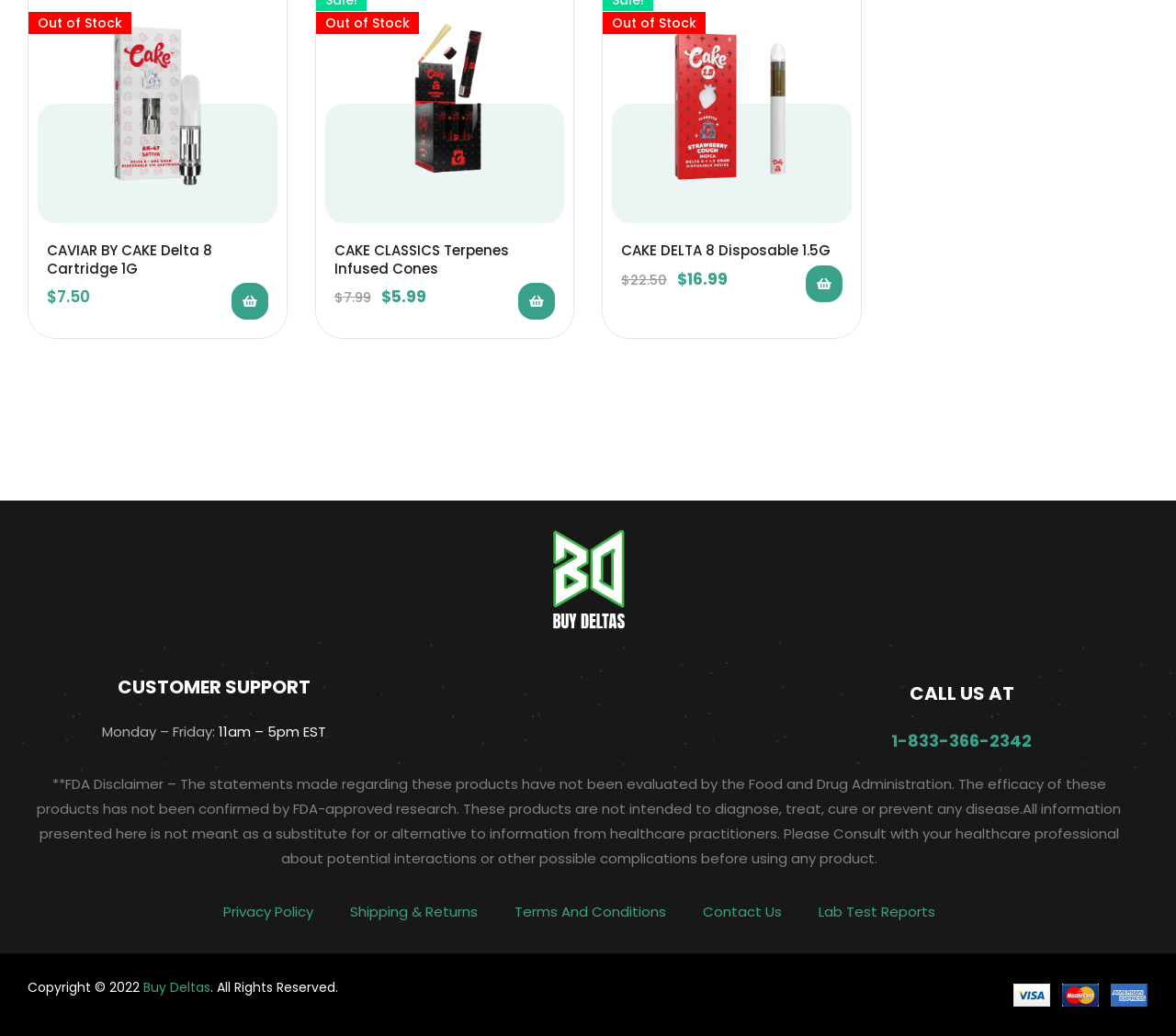Please provide the bounding box coordinates in the format (top-left x, top-left y, bottom-right x, bottom-right y). Remember, all values are floating point numbers between 0 and 1. What is the bounding box coordinate of the region described as: 1-833-366-2342

[0.758, 0.703, 0.877, 0.726]